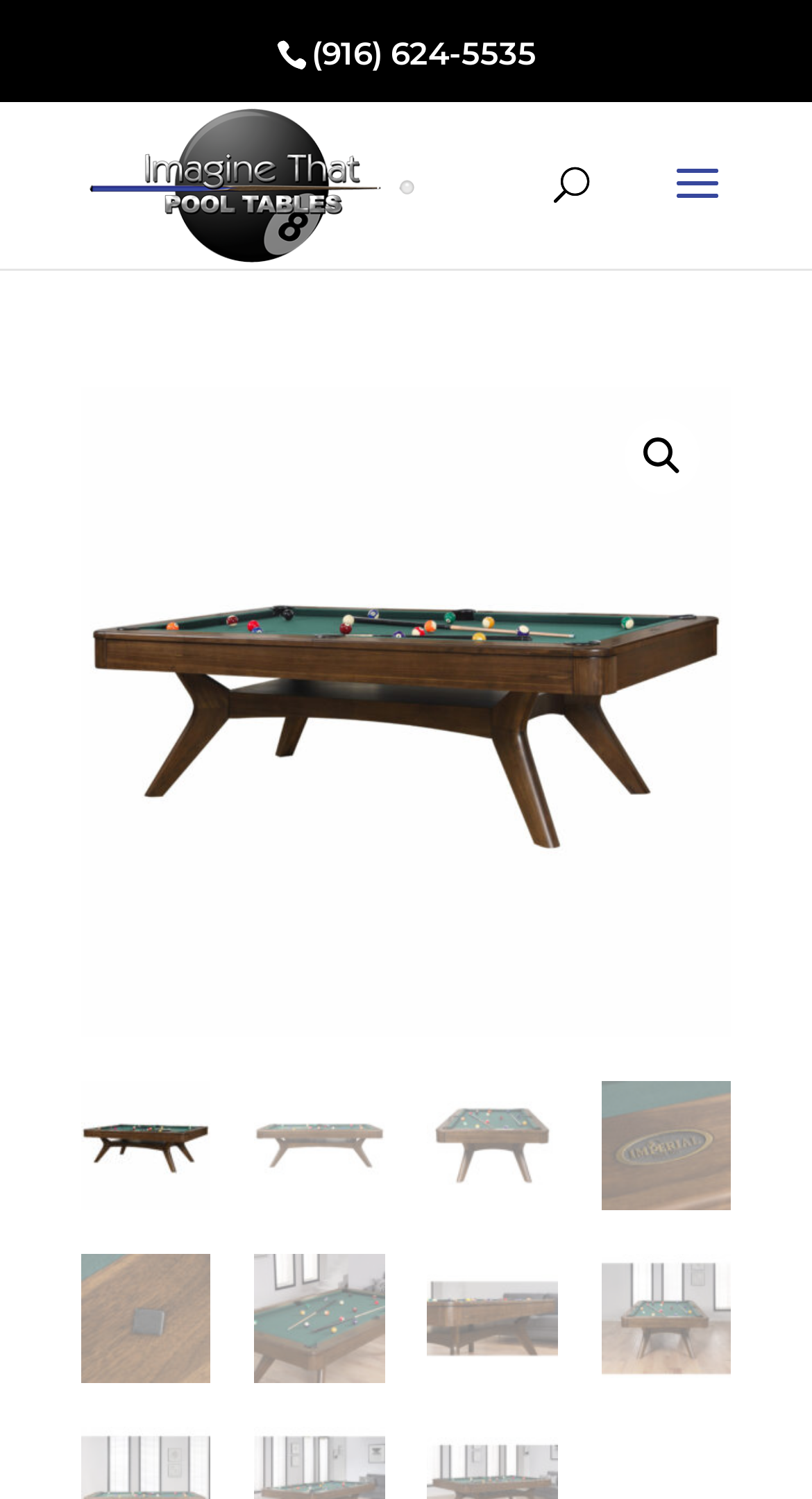Please answer the following question using a single word or phrase: 
What is the text on the search box?

Search for: